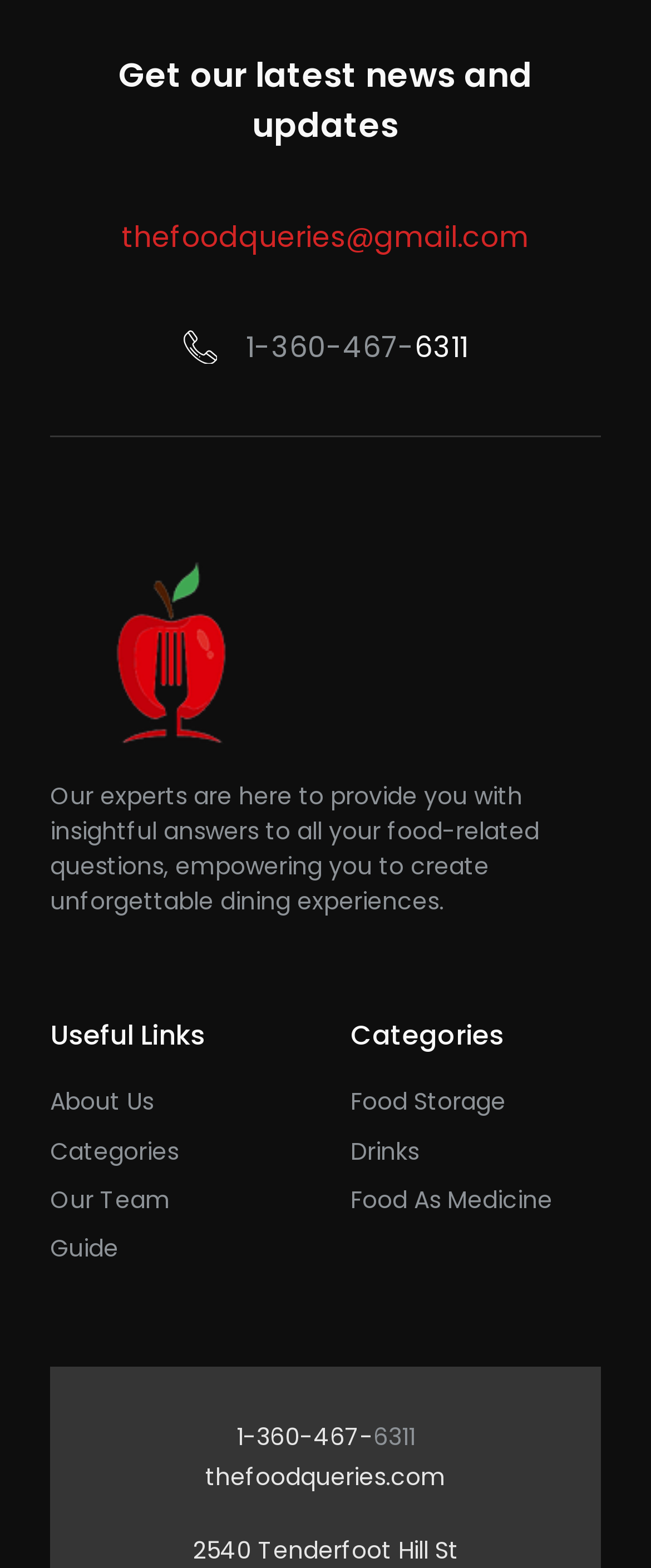What is the phone number provided on the webpage?
Can you provide a detailed and comprehensive answer to the question?

The phone number is found in two places on the webpage. Firstly, it is written as a link '1-360-467-' followed by the static text '6311' in the top section. Secondly, it is written as a link '1-360-467-' followed by the static text '6311' at the bottom of the webpage.